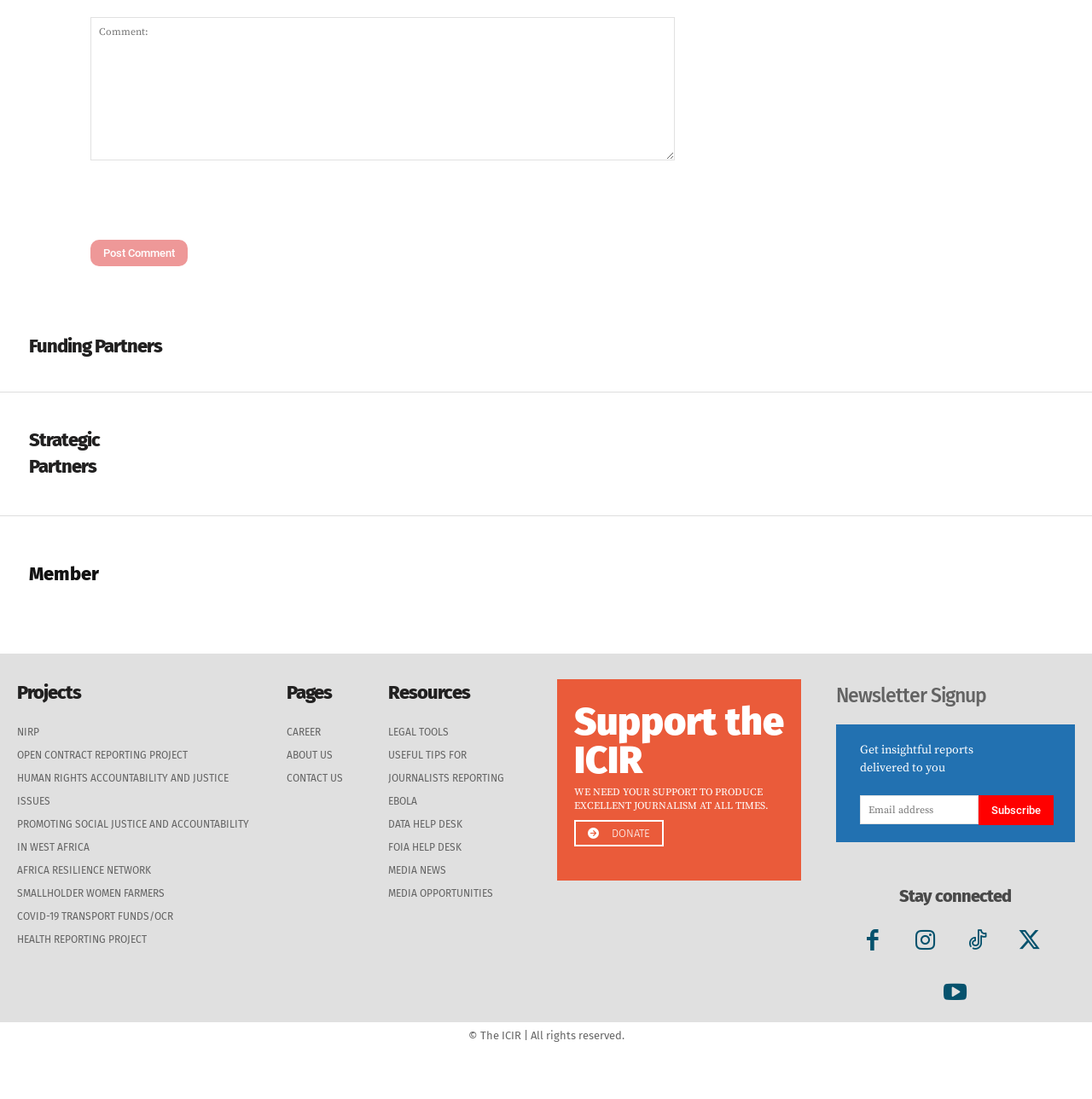Determine the bounding box coordinates of the section I need to click to execute the following instruction: "Subscribe to the newsletter". Provide the coordinates as four float numbers between 0 and 1, i.e., [left, top, right, bottom].

[0.896, 0.732, 0.965, 0.759]